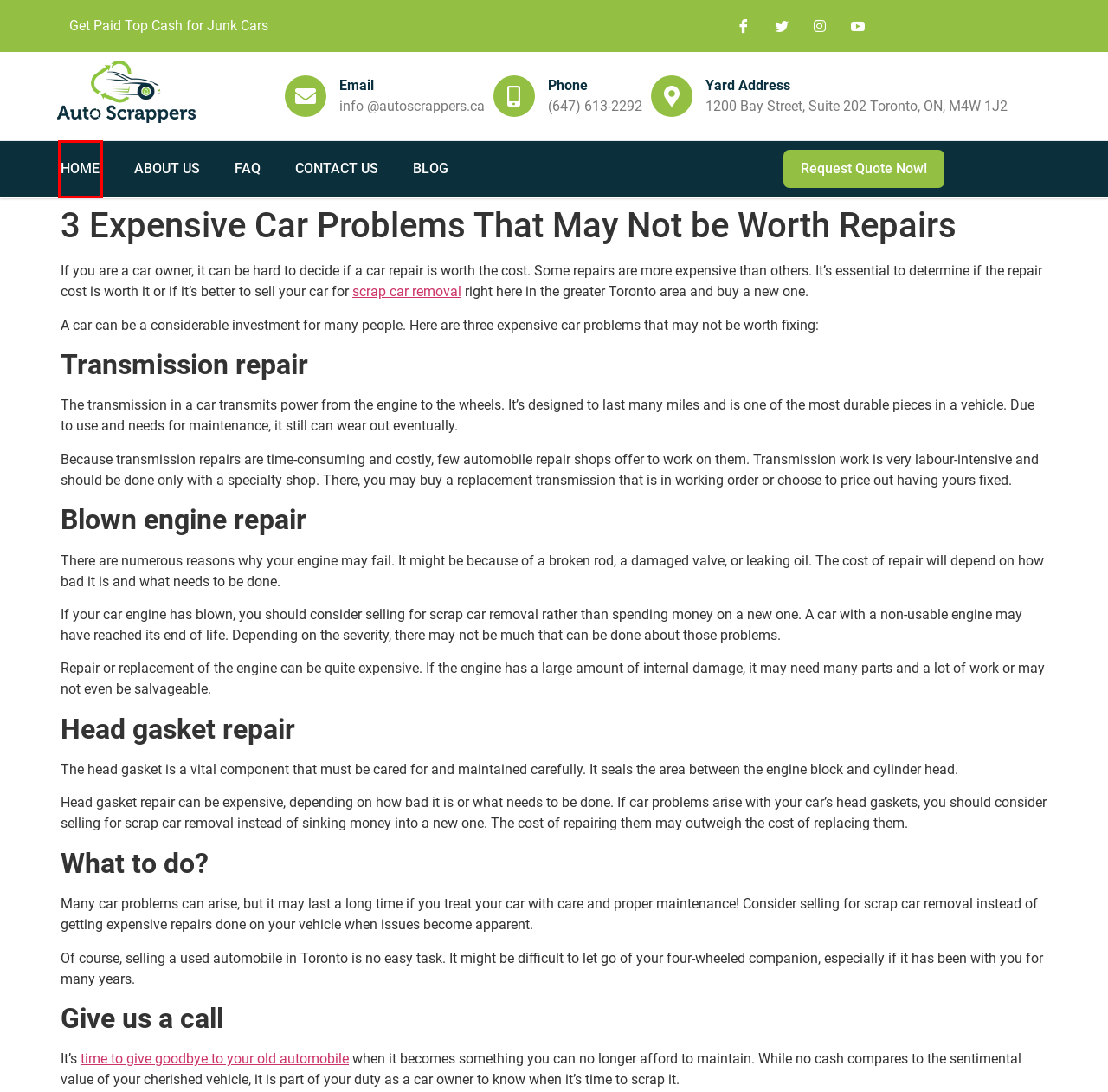Observe the webpage screenshot and focus on the red bounding box surrounding a UI element. Choose the most appropriate webpage description that corresponds to the new webpage after clicking the element in the bounding box. Here are the candidates:
A. Blog - Scrap Car Removal Toronto - Auto Scrappers
B. Motorz.ca - All About Automotive Tips and Guide
C. FAQ - Scrap Car Removal Toronto - Auto Scrappers
D. Scrapped 2007 Chevy Cobalt For $700 In Orangeville - Scrap Car Removal Toronto - Auto Scrappers
E. Contact Us - Auto Scrappers Toronto
F. Recently Scrapped - Scrap Car Removal Toronto - Auto Scrappers
G. About Us - Scrap Car Removal Toronto - Auto Scrappers
H. Cash For Junk Cars - Auto Scrappers Toronto (647) 613-2292

H